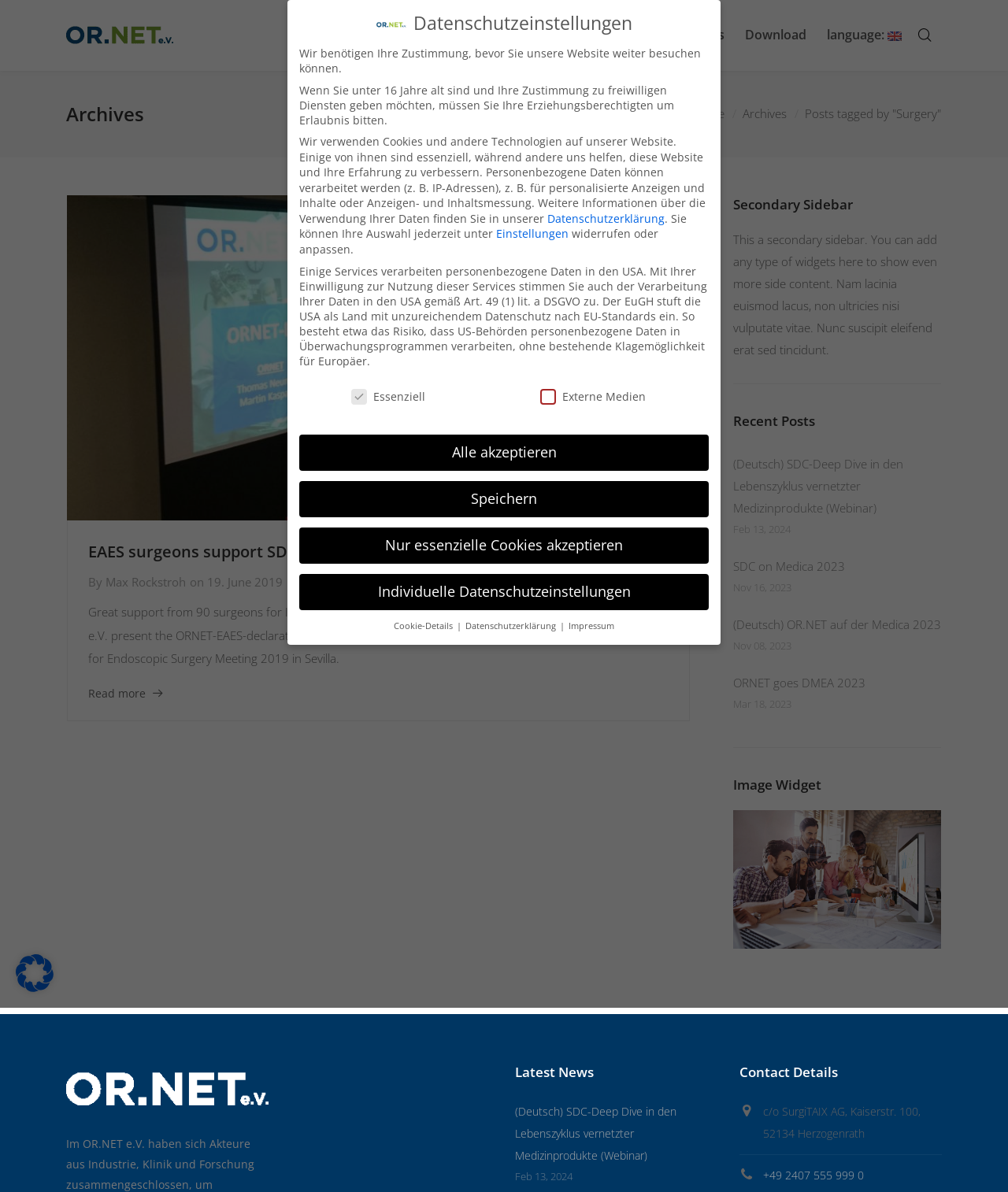How many recent posts are listed?
Please provide a comprehensive answer based on the information in the image.

The recent posts are listed in the 'Recent Posts' section, which contains four links to different posts, namely '(Deutsch) SDC-Deep Dive in den Lebenszyklus vernetzter Medizinprodukte (Webinar) Feb 13, 2024', 'SDC on Medica 2023 Nov 16, 2023', '(Deutsch) OR.NET auf der Medica 2023 Nov 08, 2023', and 'ORNET goes DMEA 2023 Mar 18, 2023'.